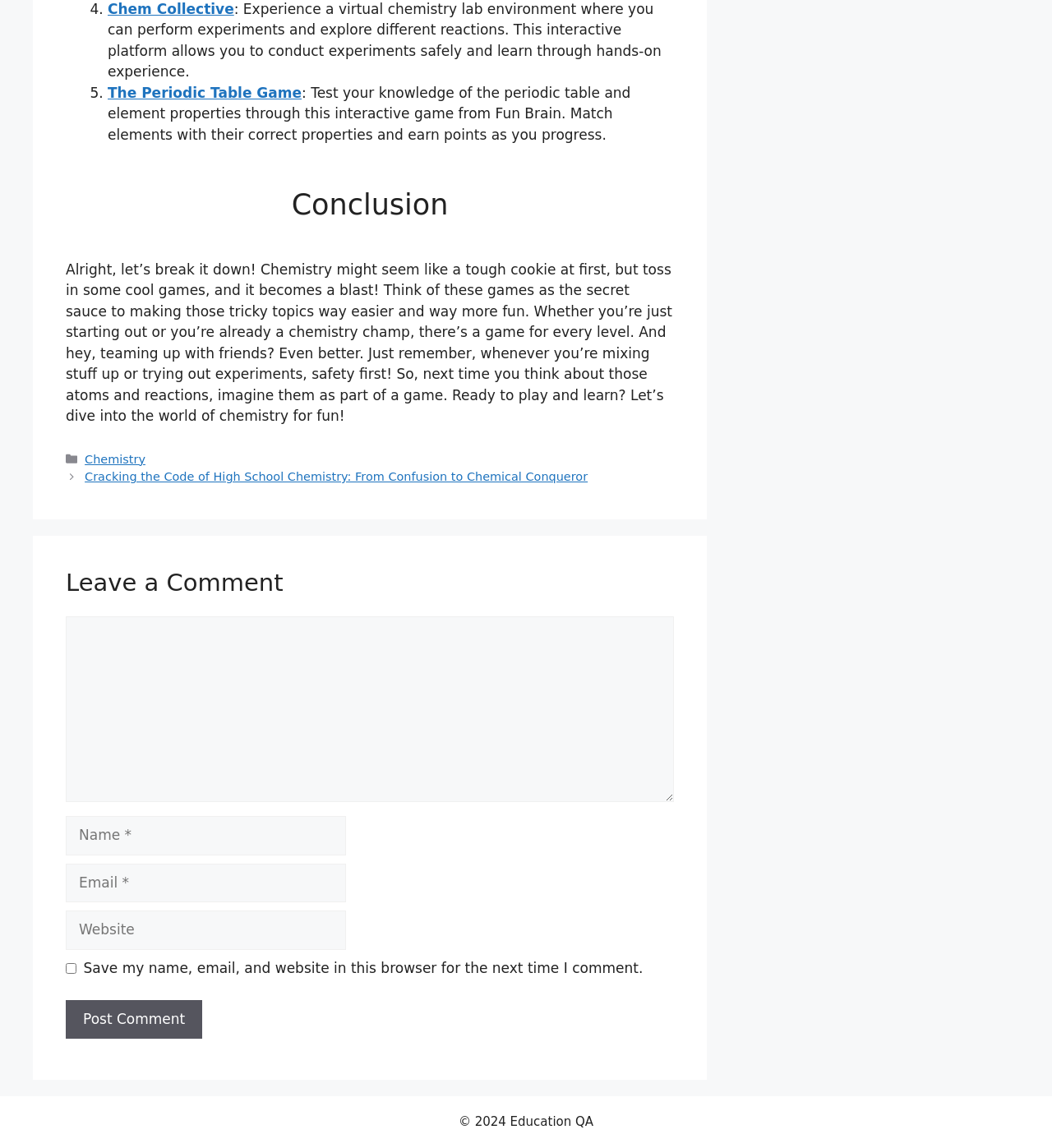Determine the bounding box coordinates for the clickable element to execute this instruction: "Leave a comment". Provide the coordinates as four float numbers between 0 and 1, i.e., [left, top, right, bottom].

[0.062, 0.537, 0.641, 0.699]